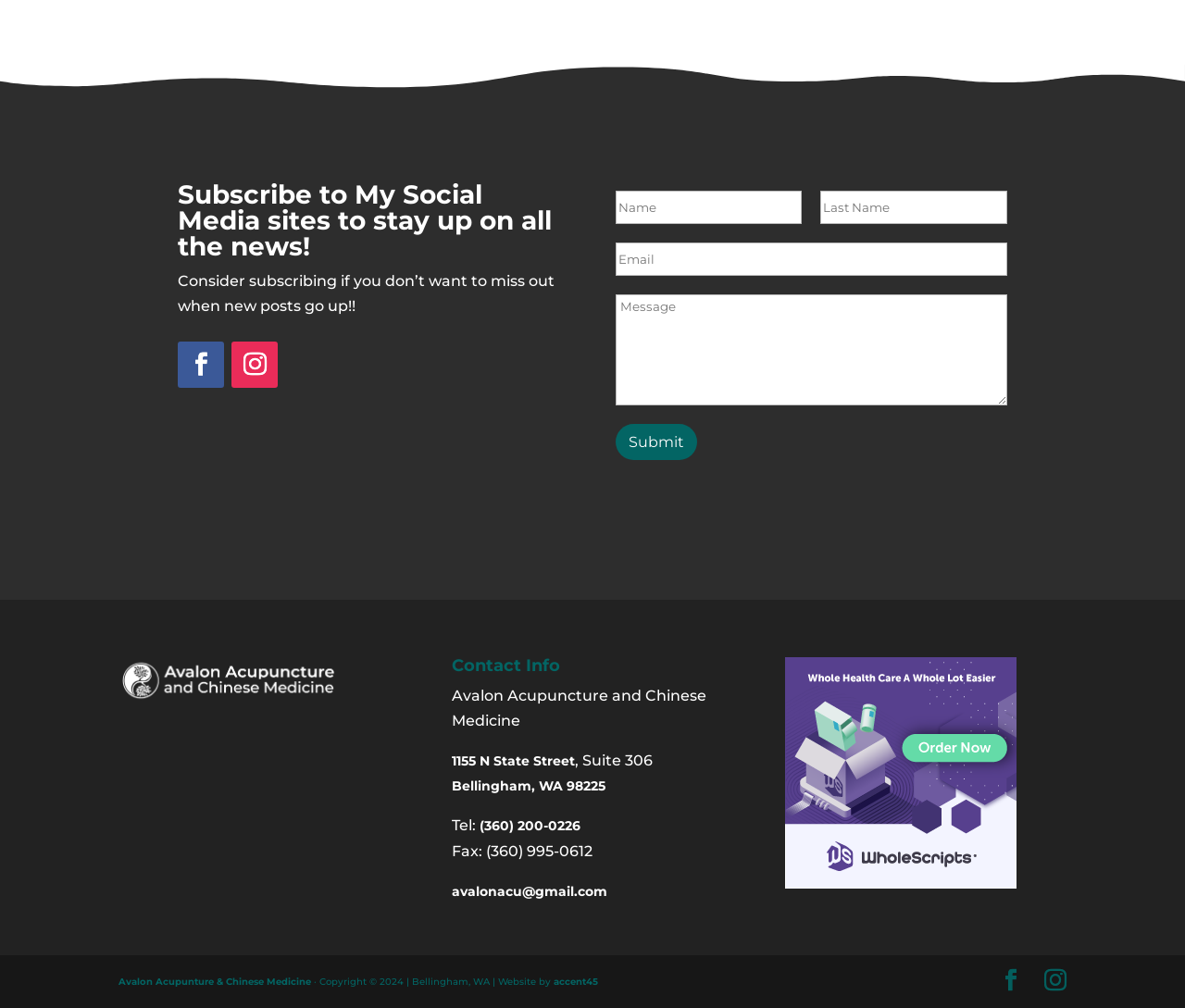Given the element description, predict the bounding box coordinates in the format (top-left x, top-left y, bottom-right x, bottom-right y), using floating point numbers between 0 and 1: parent_node: First name="wpforms[fields][0][first]" placeholder="Name"

[0.519, 0.189, 0.677, 0.222]